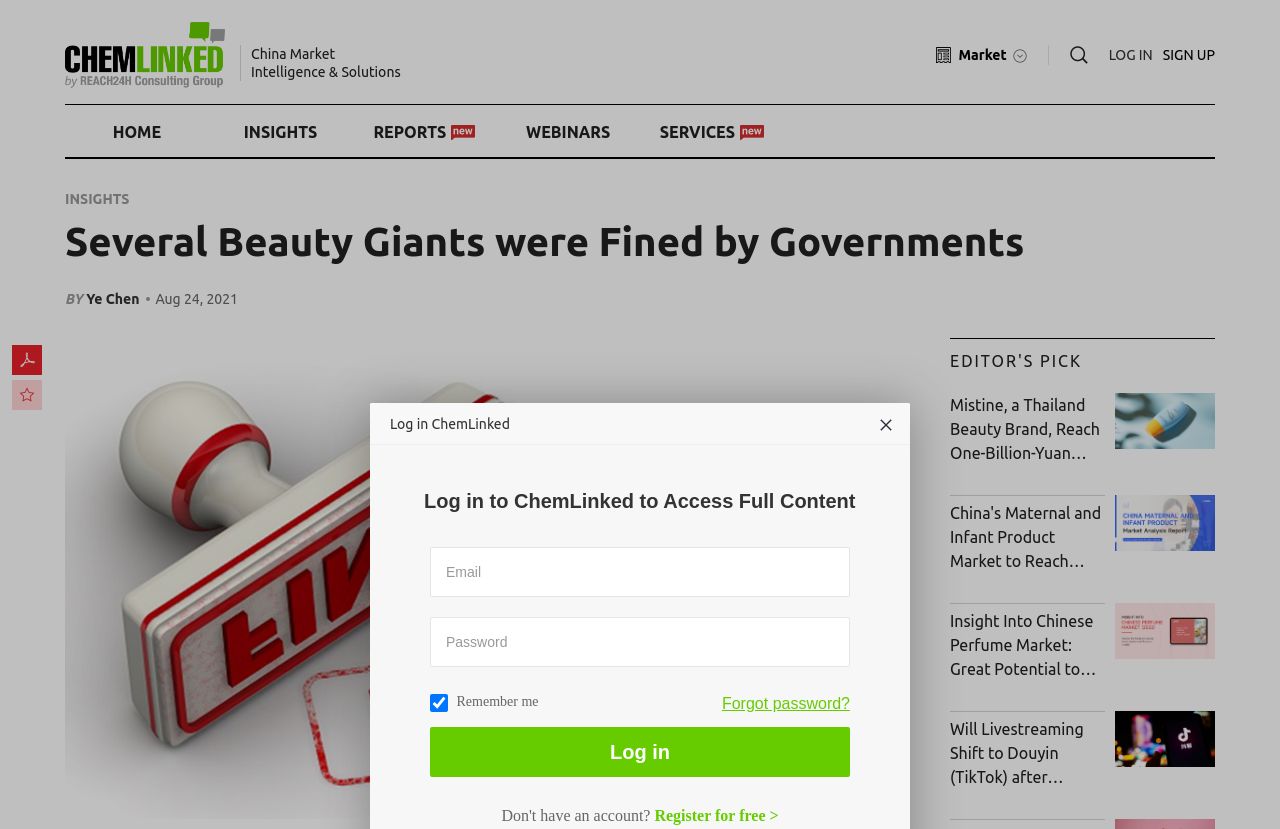Find the bounding box coordinates of the clickable element required to execute the following instruction: "View the report about China's Maternal and Infant Product Market". Provide the coordinates as four float numbers between 0 and 1, i.e., [left, top, right, bottom].

[0.742, 0.597, 0.863, 0.691]